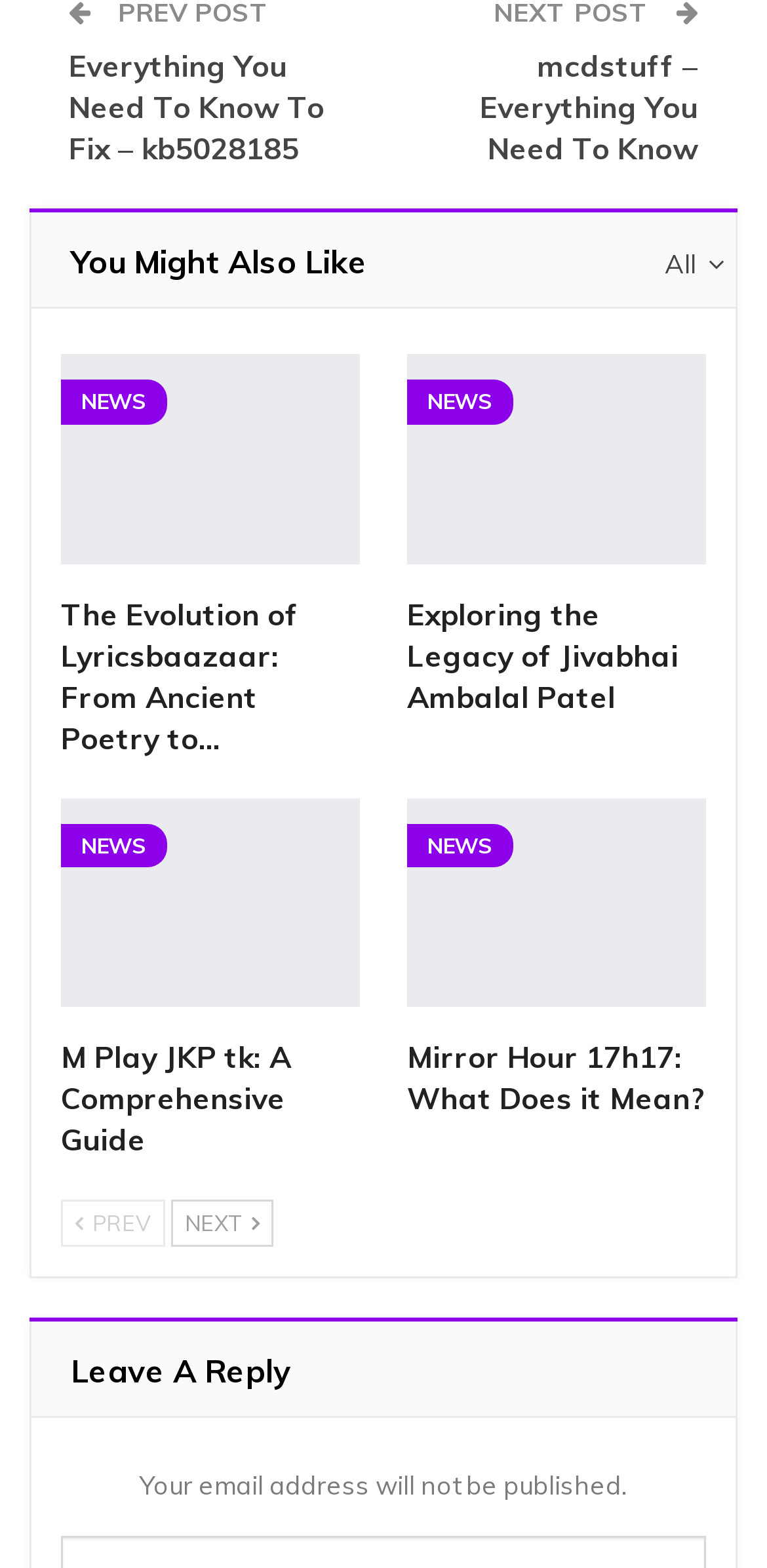Specify the bounding box coordinates of the area to click in order to follow the given instruction: "Click on the 'Next' button."

[0.223, 0.765, 0.356, 0.795]